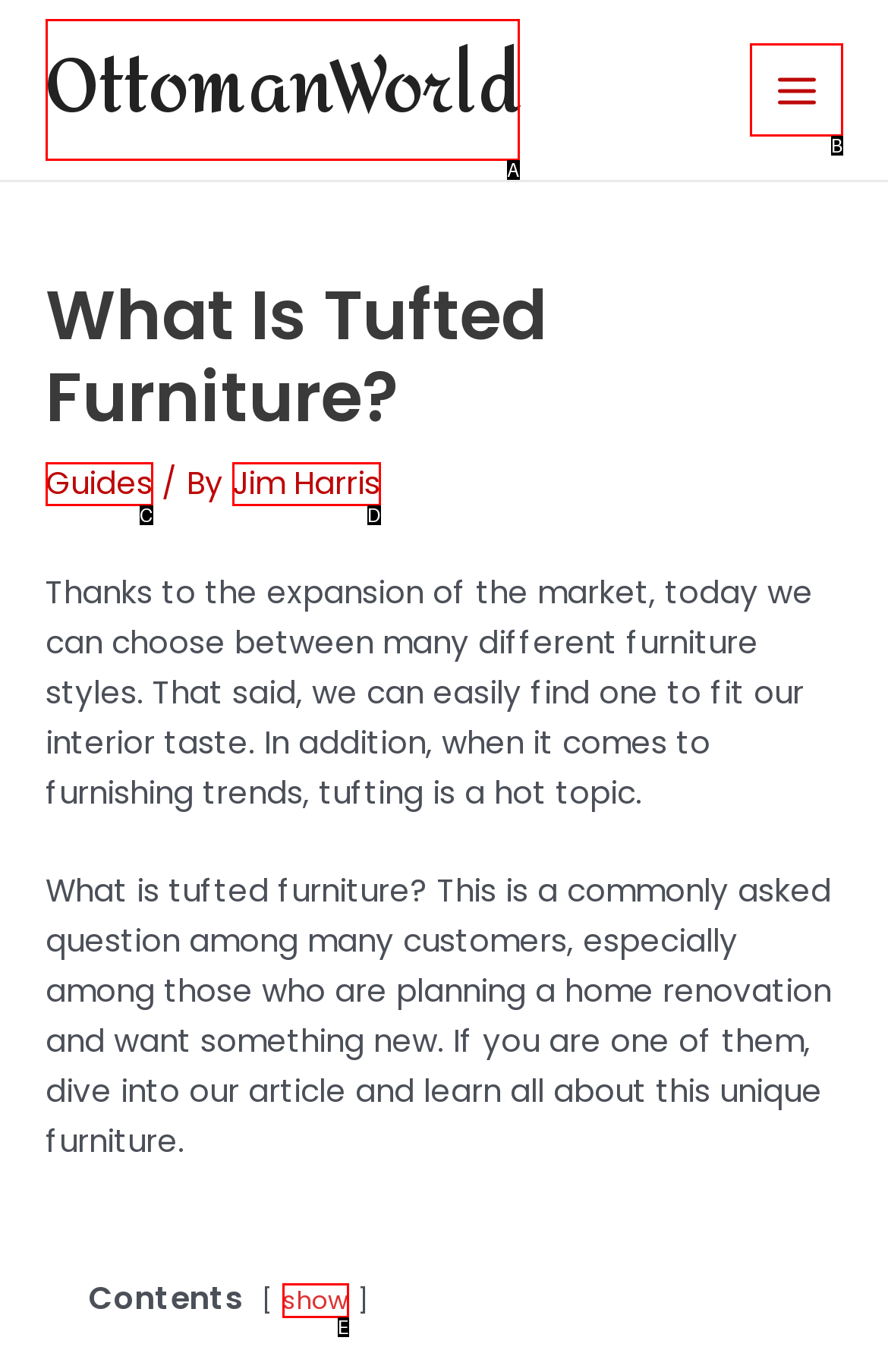Identify the UI element described as: Guides
Answer with the option's letter directly.

C